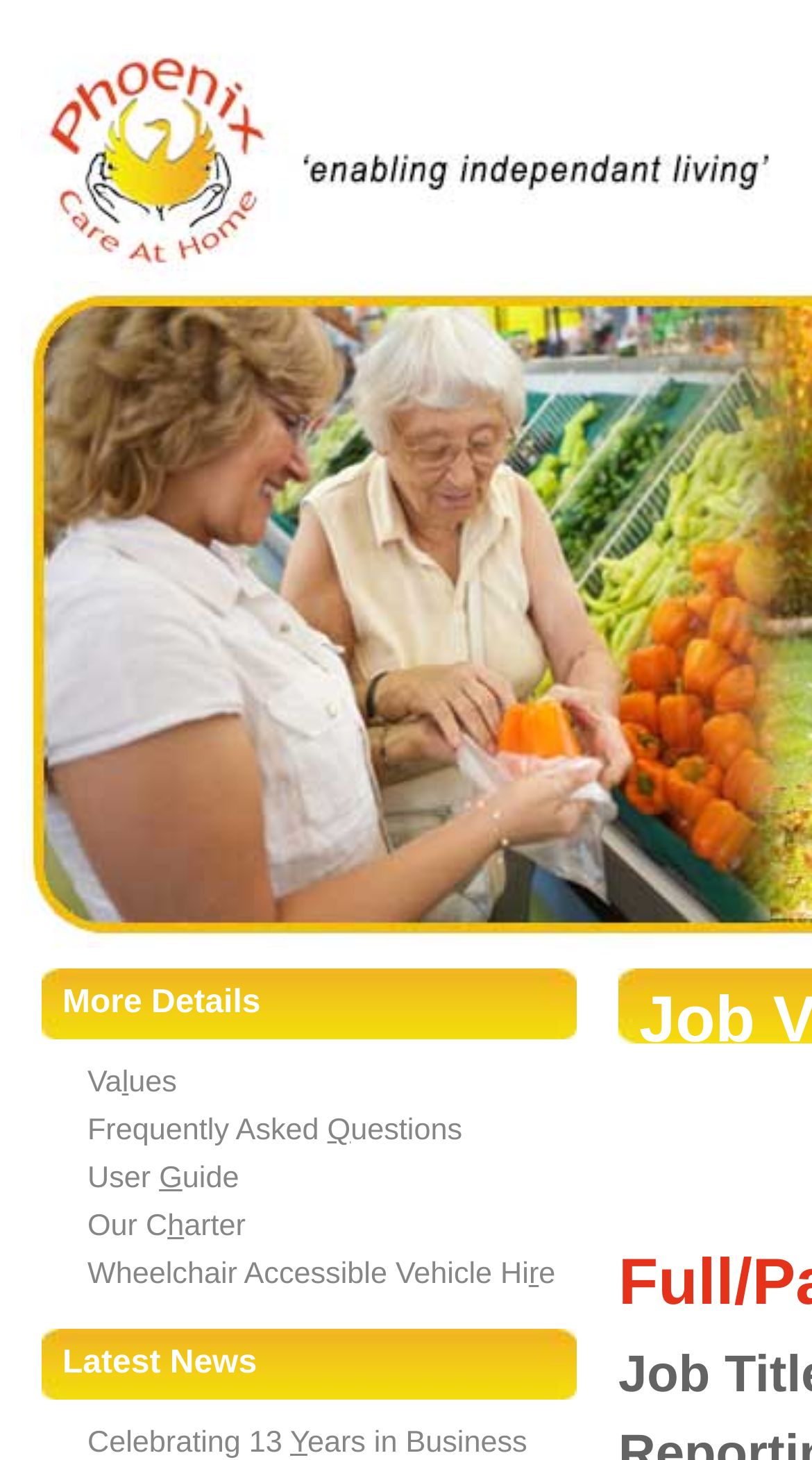Based on the element description, predict the bounding box coordinates (top-left x, top-left y, bottom-right x, bottom-right y) for the UI element in the screenshot: About

None